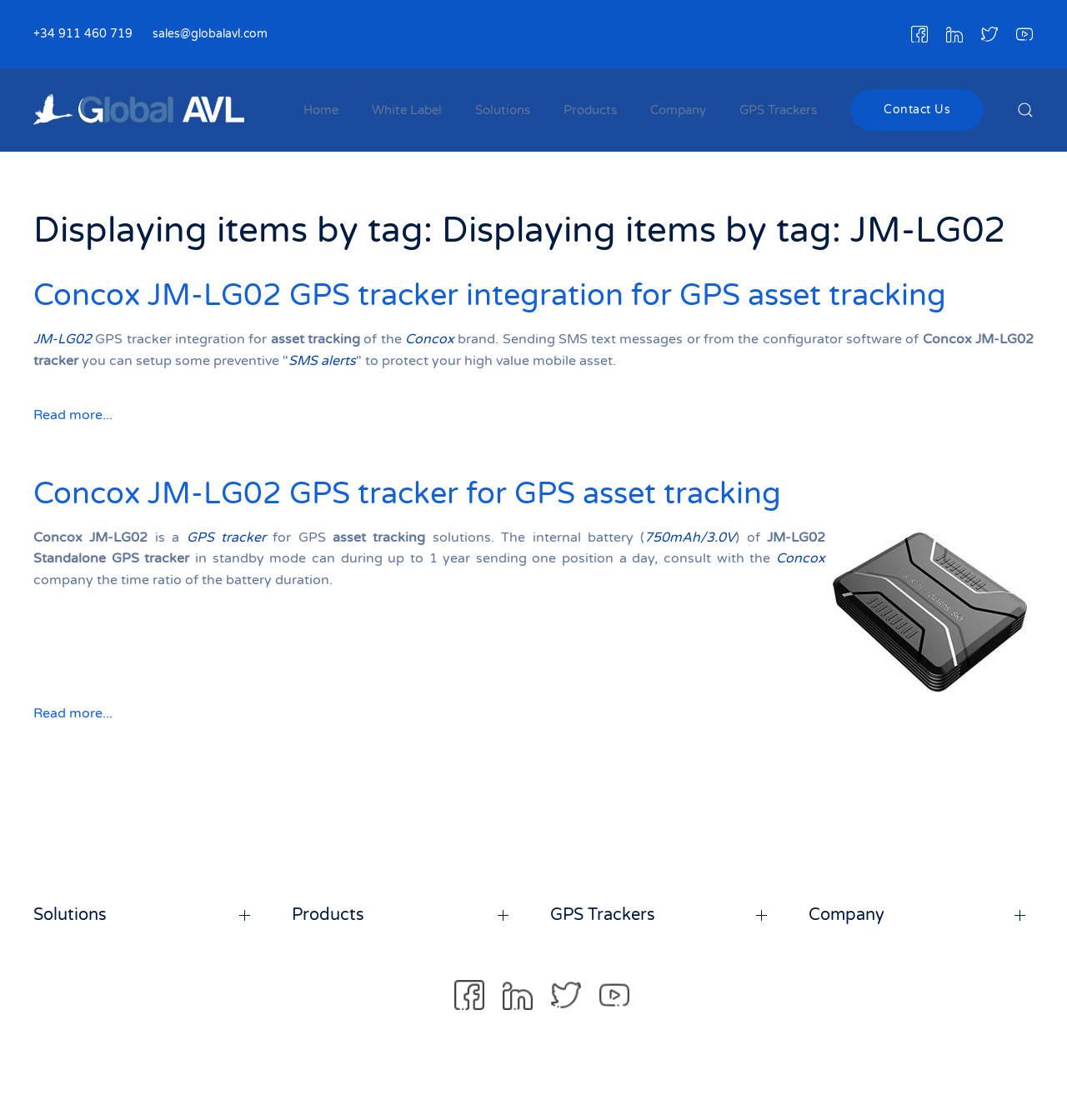Pinpoint the bounding box coordinates of the clickable area necessary to execute the following instruction: "Contact us". The coordinates should be given as four float numbers between 0 and 1, namely [left, top, right, bottom].

[0.797, 0.08, 0.922, 0.117]